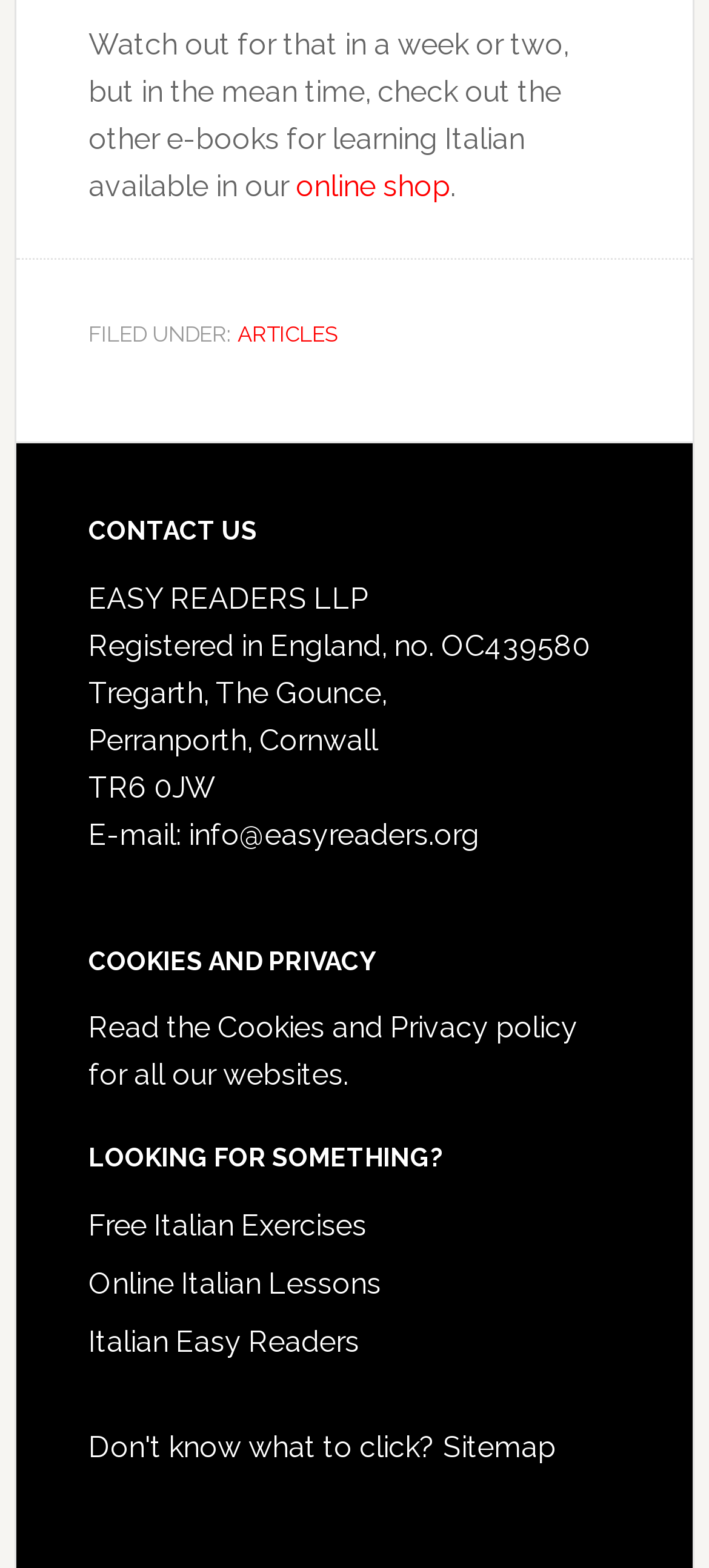What is the email address?
Using the image, respond with a single word or phrase.

info@easyreaders.org